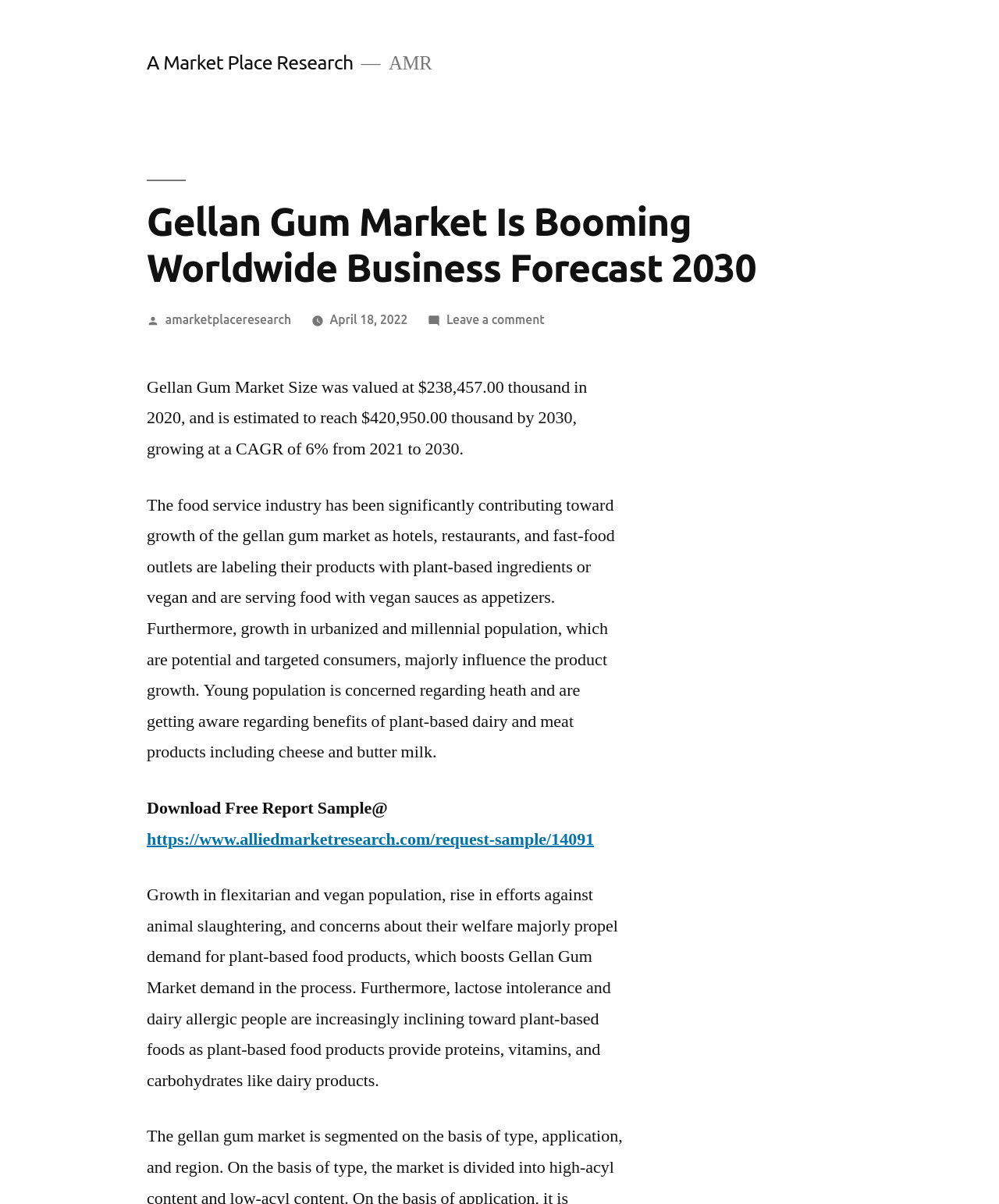What is the name of the market research company?
Refer to the image and respond with a one-word or short-phrase answer.

A Market Place Research